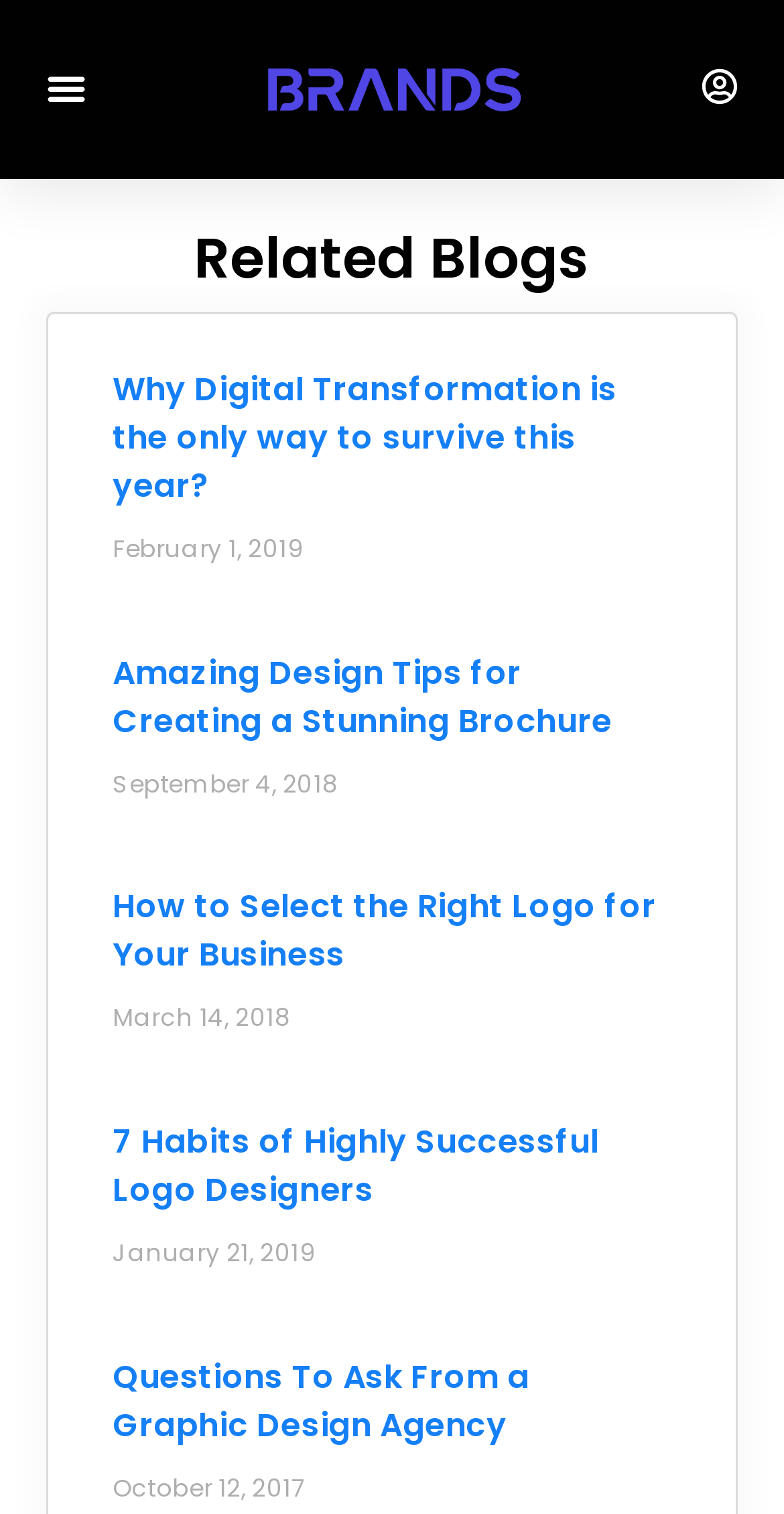What is the date of the 'Amazing Design Tips for Creating a Stunning Brochure' article?
From the image, provide a succinct answer in one word or a short phrase.

September 4, 2018